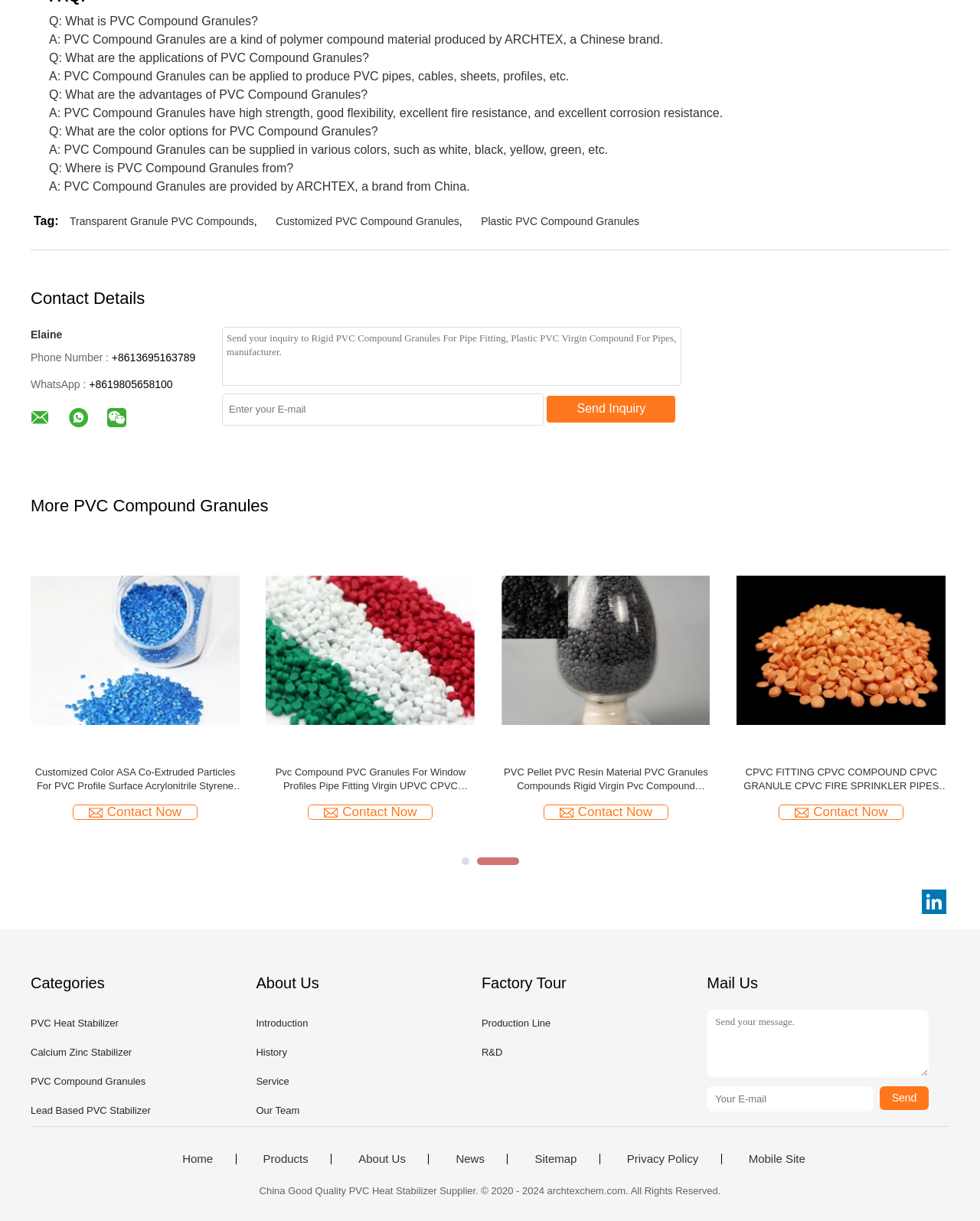Please indicate the bounding box coordinates of the element's region to be clicked to achieve the instruction: "Click the 'Send Inquiry' button". Provide the coordinates as four float numbers between 0 and 1, i.e., [left, top, right, bottom].

[0.558, 0.324, 0.689, 0.346]